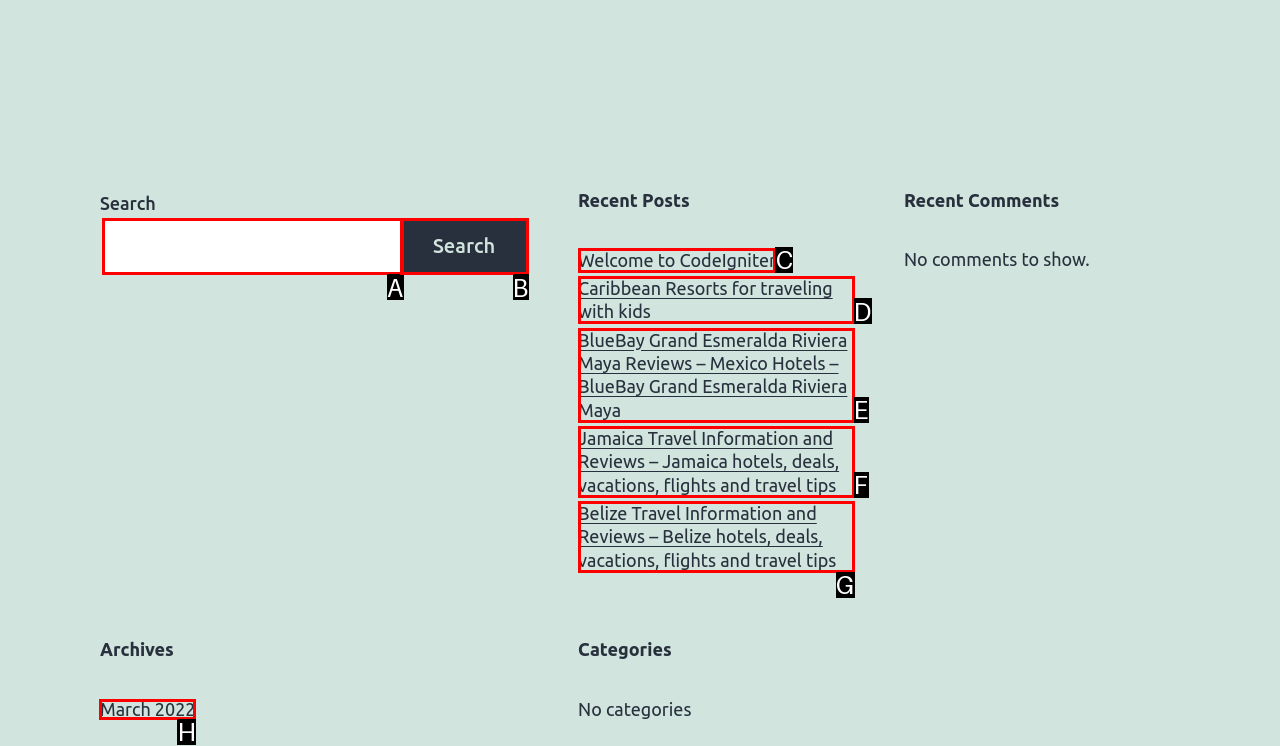Indicate the HTML element that should be clicked to perform the task: Read the Privacy Policy Reply with the letter corresponding to the chosen option.

None